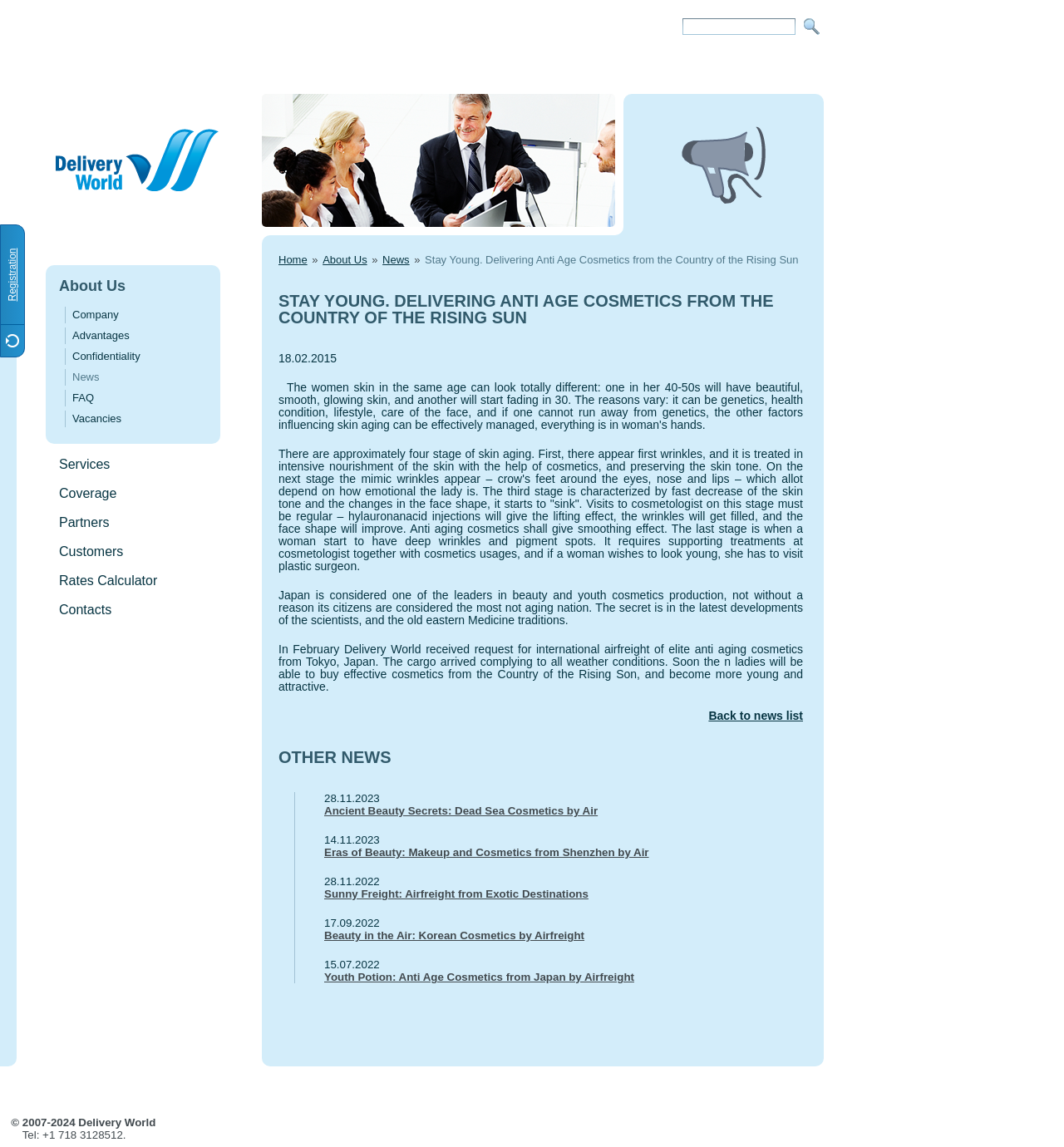Extract the heading text from the webpage.

STAY YOUNG. DELIVERING ANTI AGE COSMETICS FROM THE COUNTRY OF THE RISING SUN